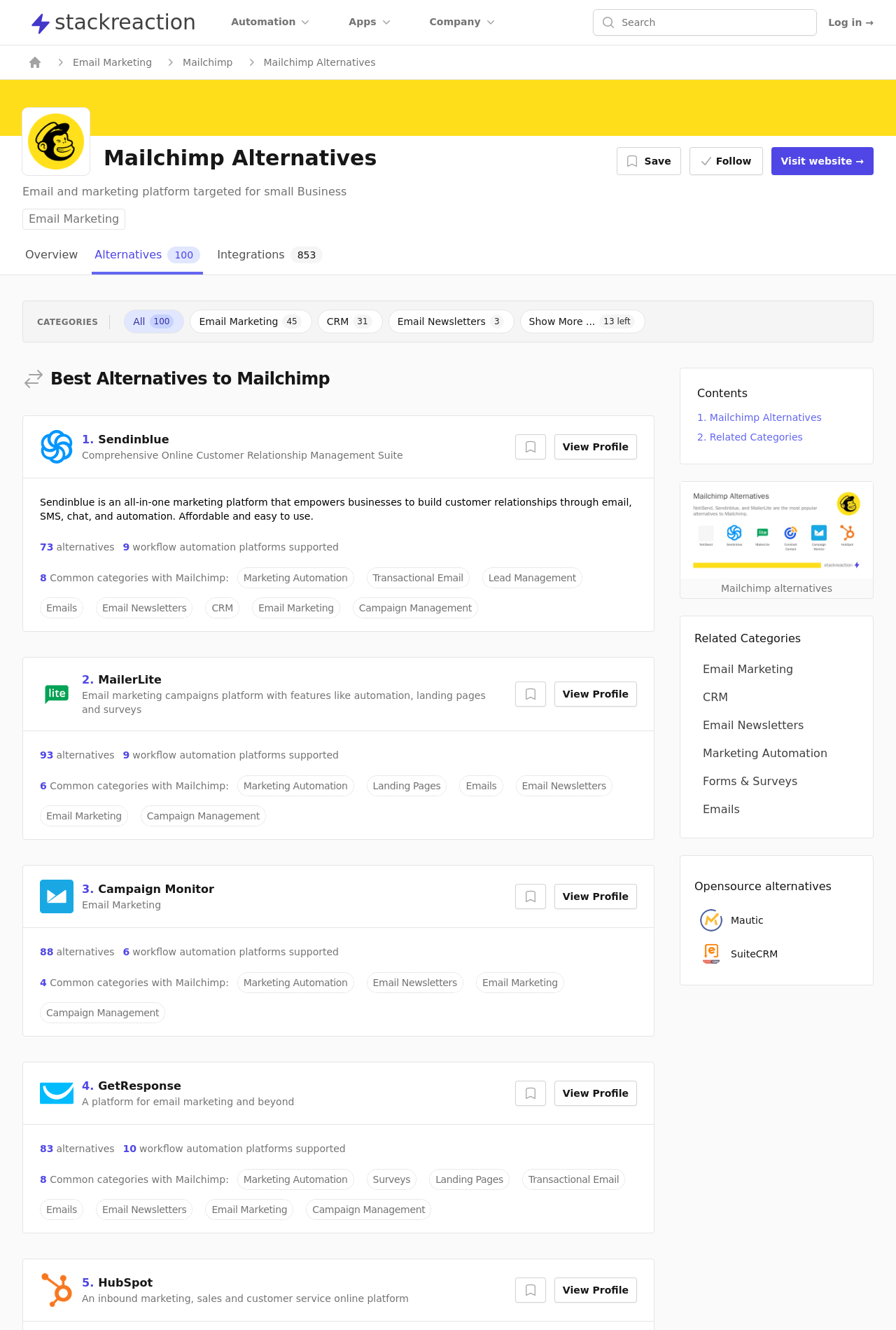How many alternatives to Mailchimp are listed?
Using the visual information from the image, give a one-word or short-phrase answer.

3